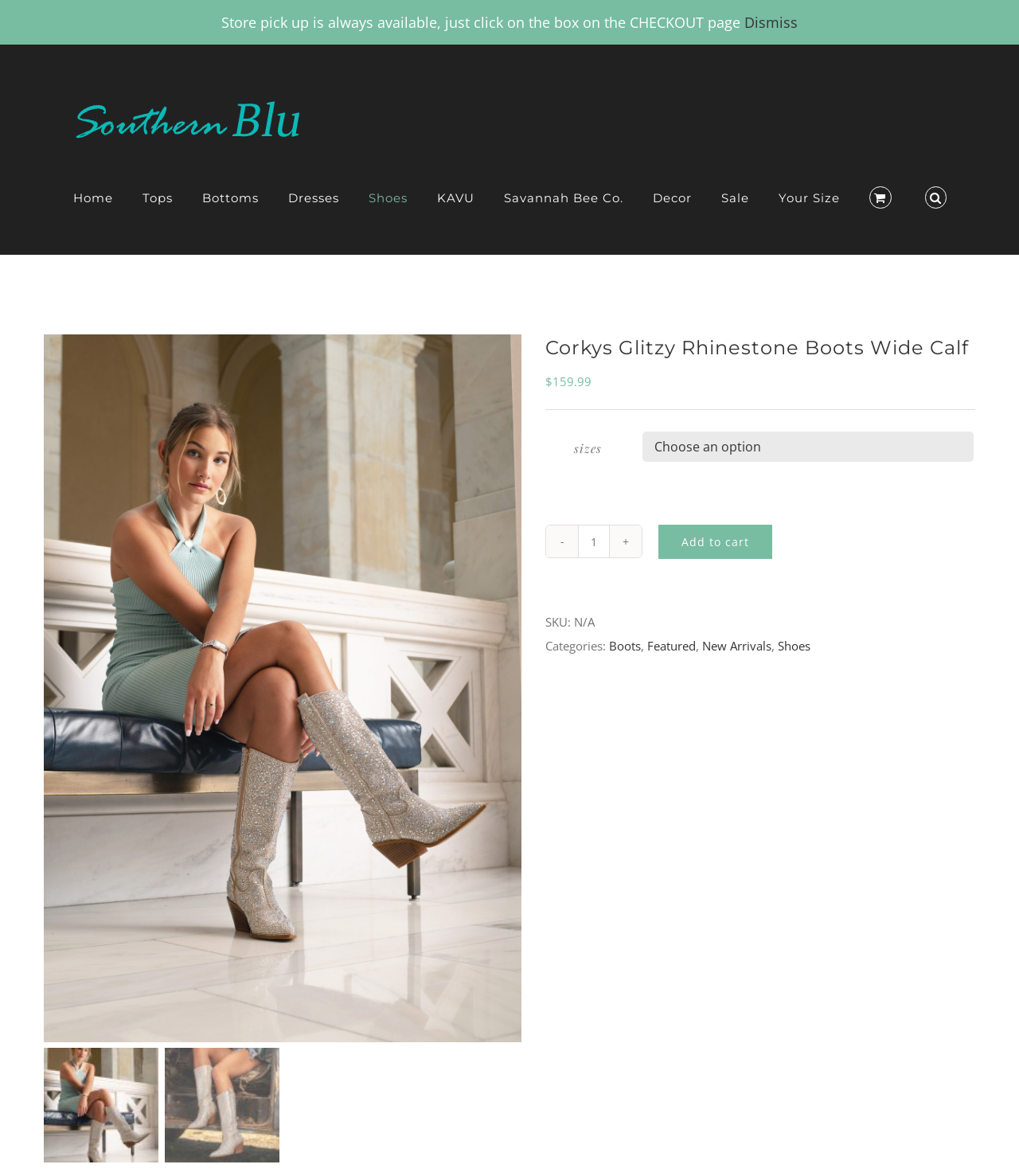Identify the bounding box coordinates of the area you need to click to perform the following instruction: "Click the 'Home' link".

[0.072, 0.14, 0.111, 0.196]